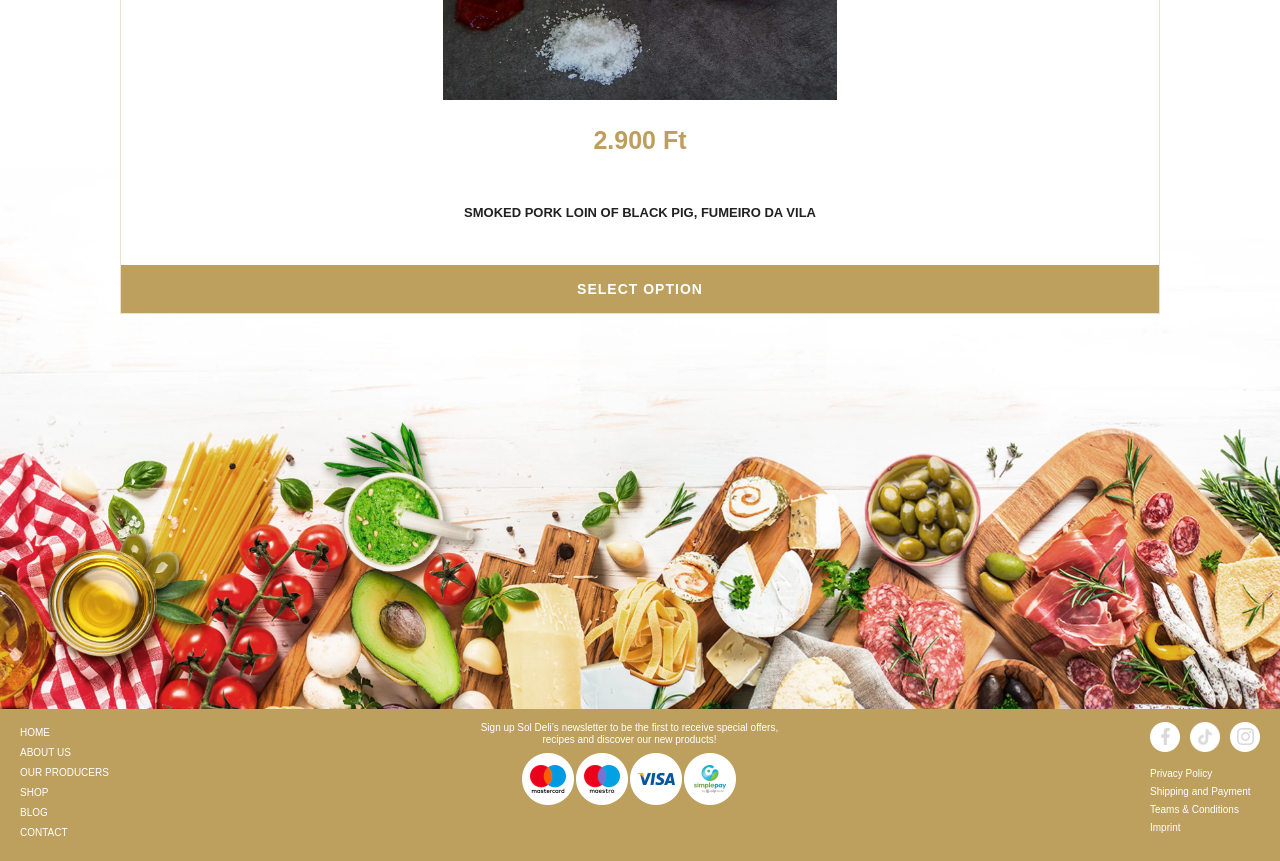Could you highlight the region that needs to be clicked to execute the instruction: "Sign up for the newsletter"?

[0.376, 0.838, 0.608, 0.851]